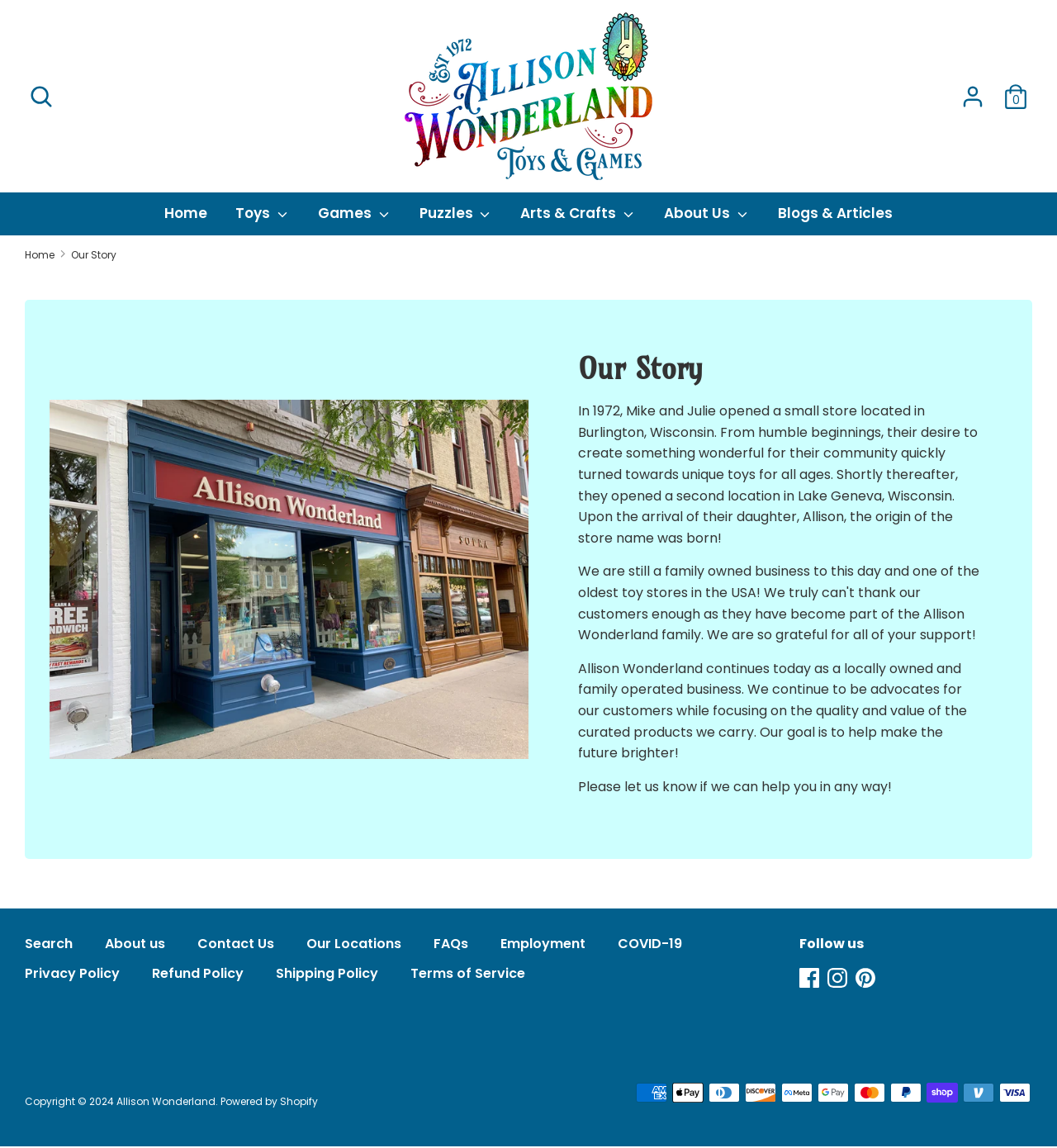Answer the question with a single word or phrase: 
What social media platforms can you follow the store on?

Facebook, Instagram, Pinterest